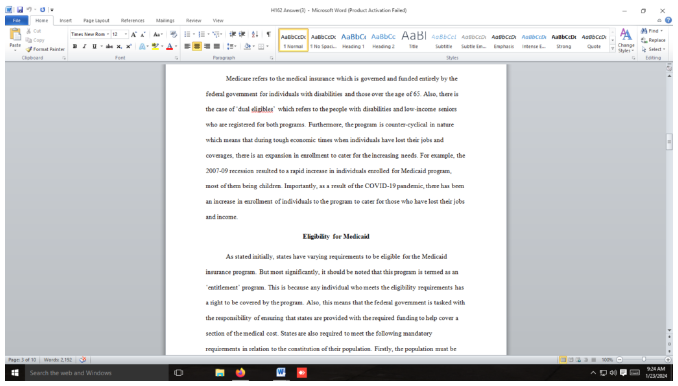Respond with a single word or phrase:
What determines access to Medicaid?

Various factors